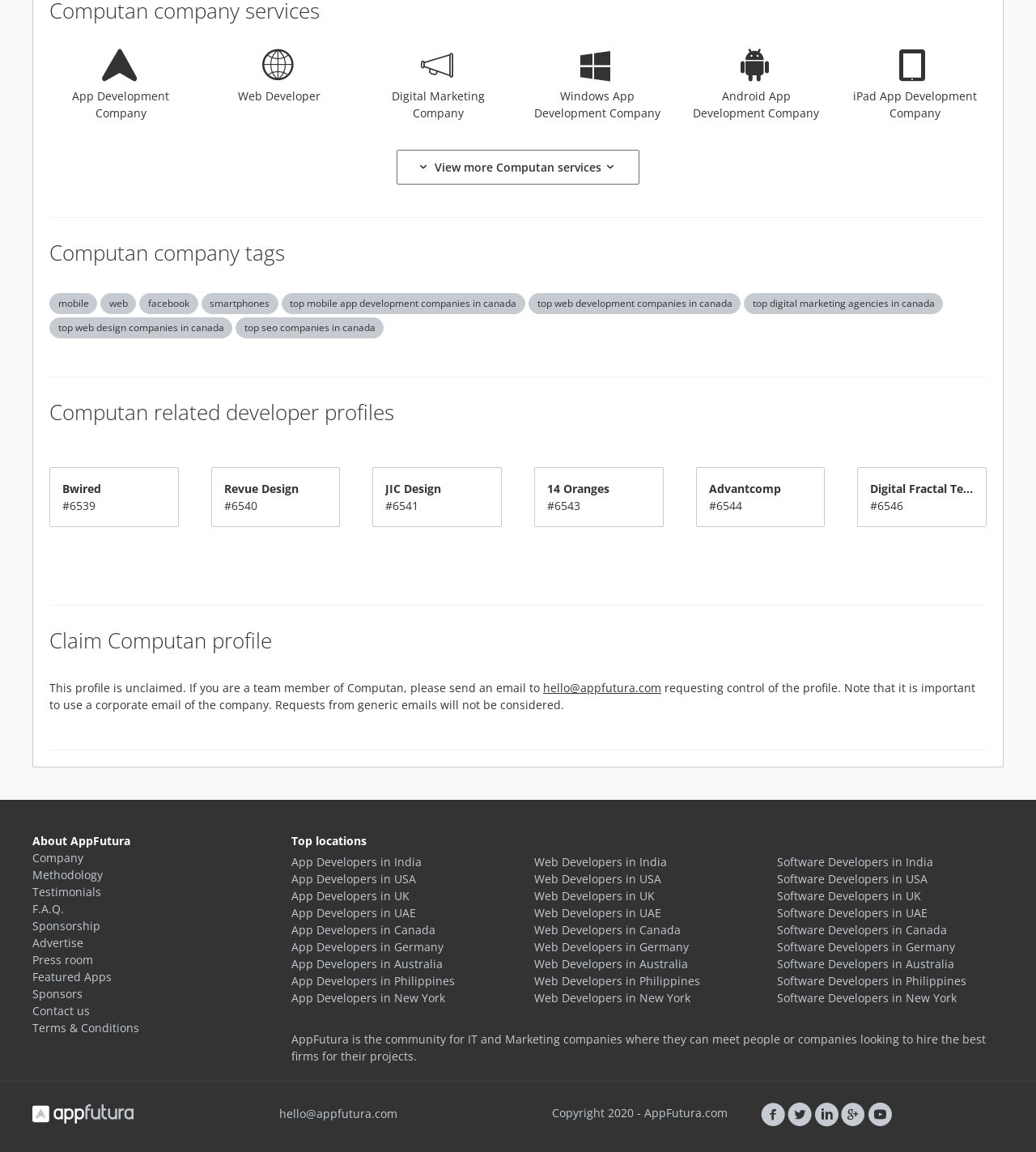Pinpoint the bounding box coordinates of the area that must be clicked to complete this instruction: "Contact us".

[0.031, 0.871, 0.087, 0.884]